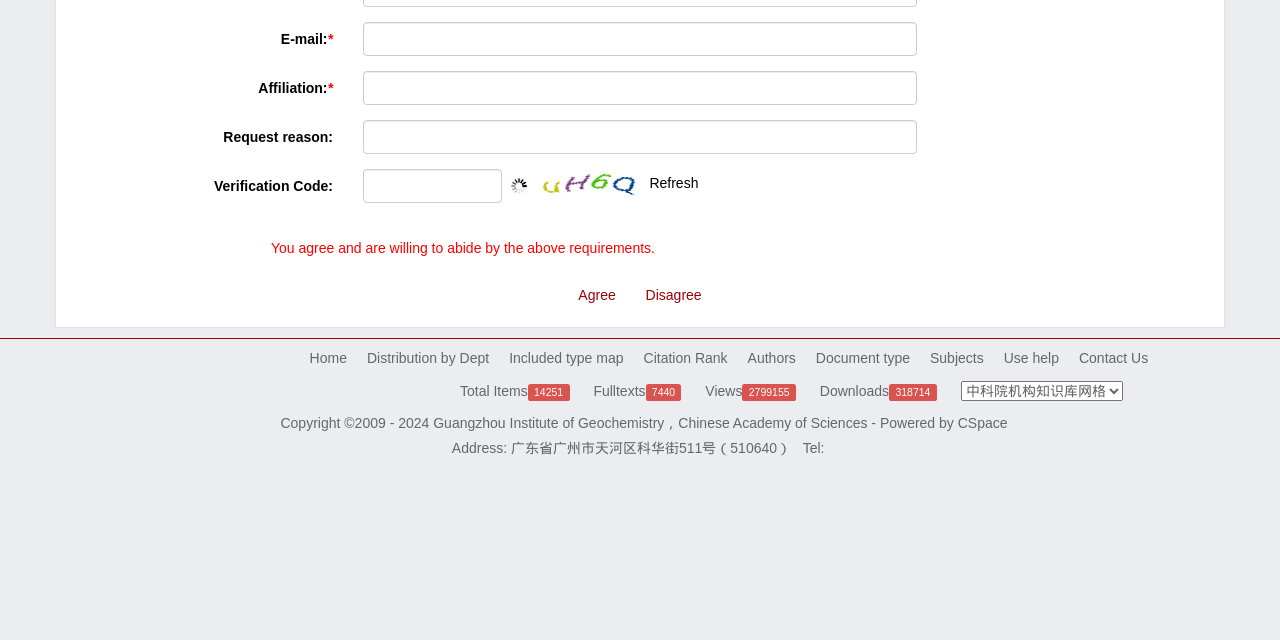Find the bounding box coordinates for the HTML element specified by: "Distribution by Dept".

[0.287, 0.546, 0.382, 0.571]